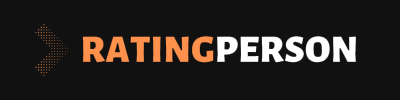Answer this question in one word or a short phrase: What direction is the arrow pointing in the logo?

right